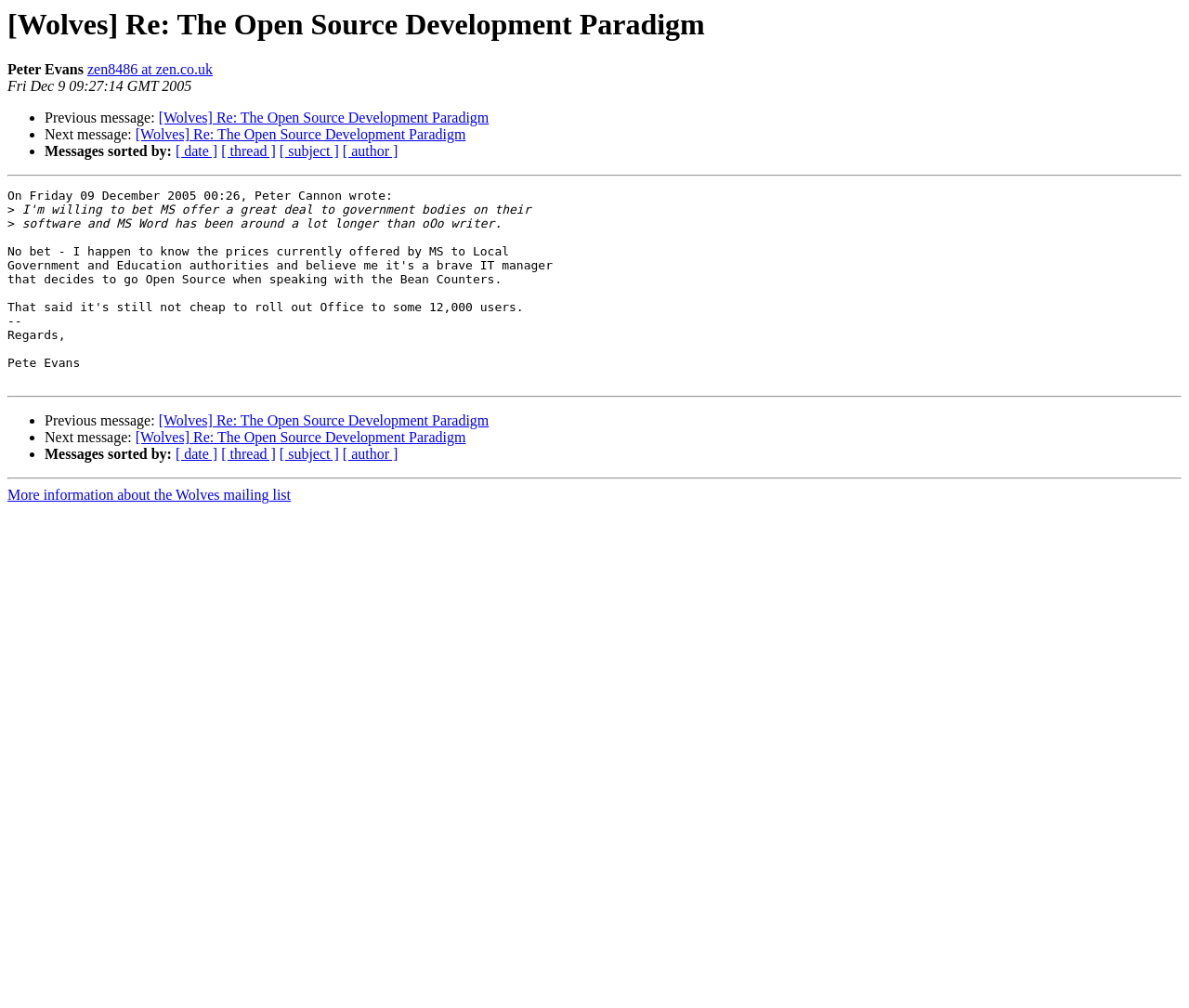What are the options to sort messages by?
Please use the image to deliver a detailed and complete answer.

The options to sort messages by are date, thread, subject, and author, which are indicated by the link elements '[ date ]', '[ thread ]', '[ subject ]', and '[ author ]' respectively, located below the message content.